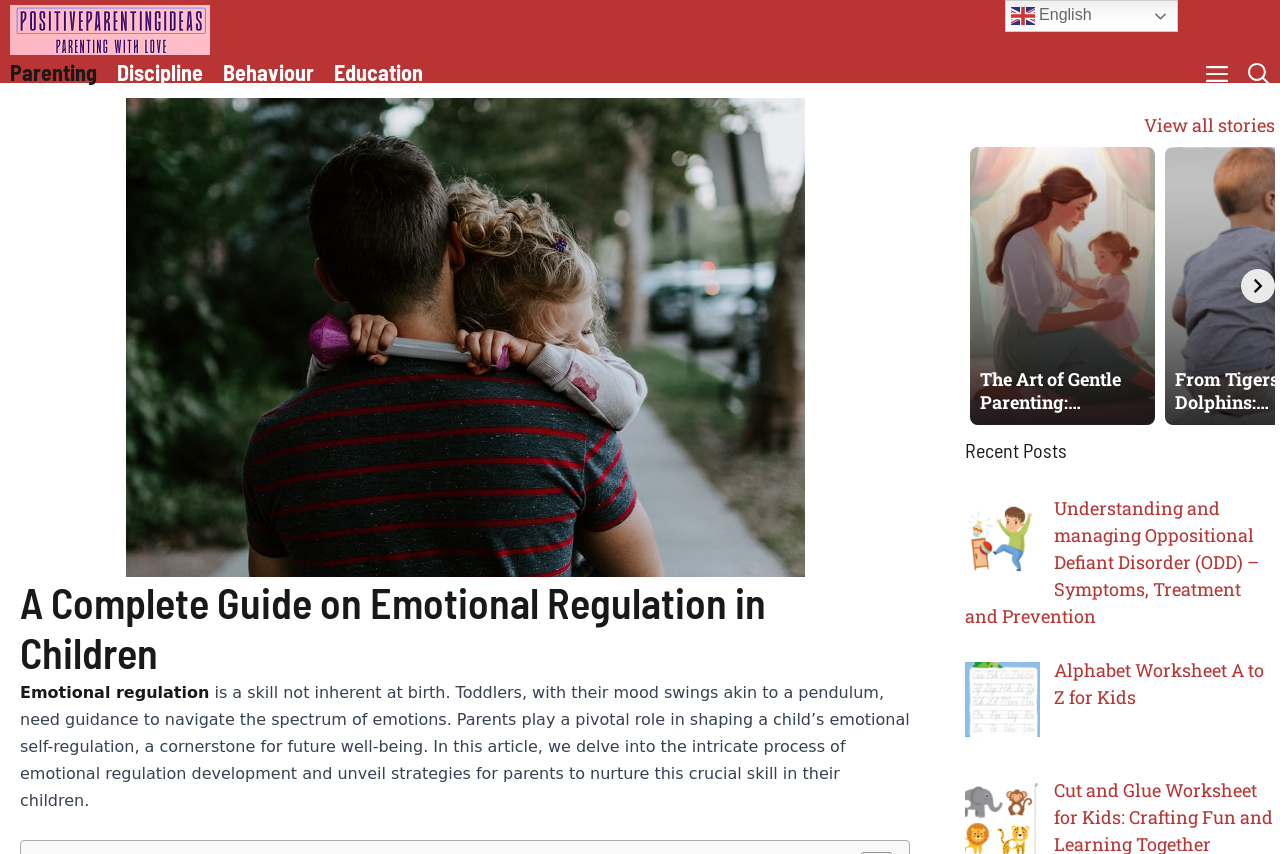Please locate the bounding box coordinates of the element that should be clicked to complete the given instruction: "Read the article 'A Complete Guide on Emotional Regulation in Children'".

[0.016, 0.676, 0.711, 0.794]